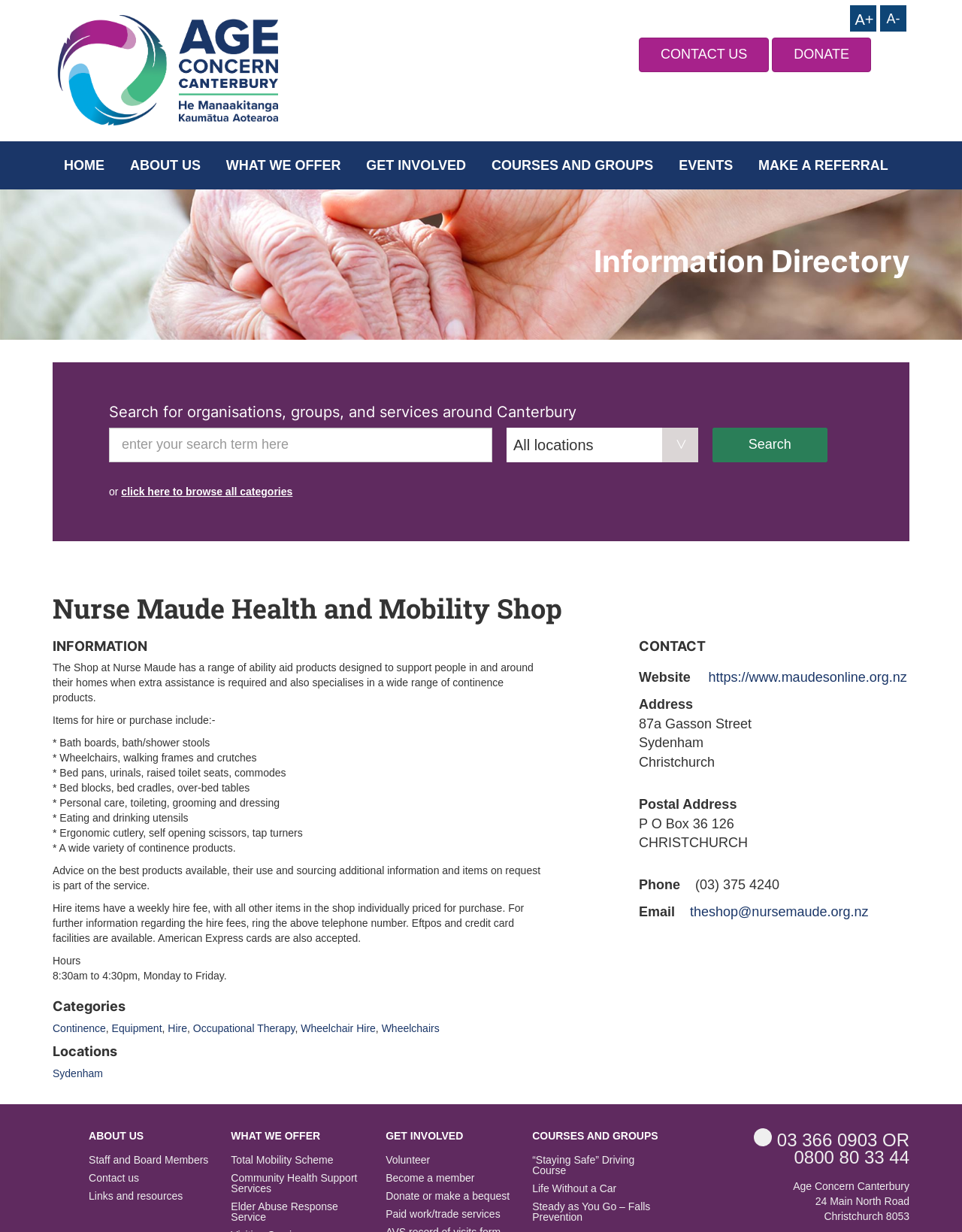Offer an extensive depiction of the webpage and its key elements.

The webpage is about Age Concern Canterbury, an organization that supports older people in the community. At the top of the page, there is a navigation menu with links to "HOME", "ABOUT US", "WHAT WE OFFER", "GET INVOLVED", "COURSES AND GROUPS", "EVENTS", and "MAKE A REFERRAL". Below the navigation menu, there is a search bar where users can search for organizations, groups, and services around Canterbury.

The main content of the page is about Nurse Maude Health and Mobility Shop, which offers a range of ability aid products and continence products for people in need of extra assistance. The shop provides items for hire or purchase, including bath boards, wheelchairs, walking frames, and personal care products. The page also lists the shop's hours of operation, from 8:30 am to 4:30 pm, Monday to Friday.

On the right side of the page, there is a section with contact information, including the shop's website, address, postal address, phone number, and email. Below this section, there is a list of categories, including Continence, Equipment, Hire, Occupational Therapy, and Wheelchair Hire.

At the bottom of the page, there are links to "ABOUT US", "WHAT WE OFFER", and other related pages. There are also links to "Staff and Board Members", "Contact us", and "Links and resources" pages.